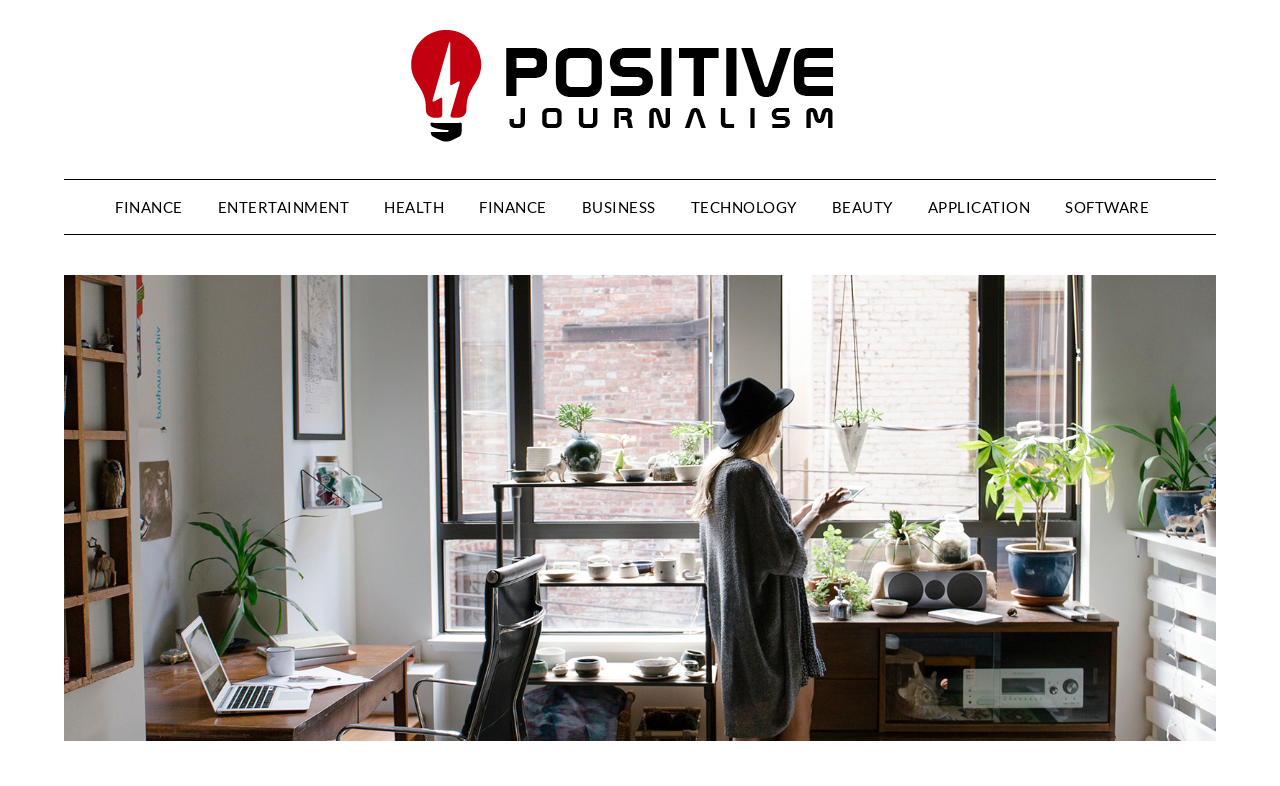Give a detailed account of the webpage.

The webpage is about making passive income online, with a focus on various programs and opportunities. At the top, there is a logo or icon of "Positive journalism" with a link to the same, positioned slightly to the right of the center. Below this, there are eight categories listed horizontally, including FINANCE, ENTERTAINMENT, HEALTH, FINANCE, BUSINESS, TECHNOLOGY, BEAUTY, and APPLICATION, each with a link. These categories are evenly spaced and take up most of the width of the page.

In the background, there is a large image that spans almost the entire width of the page, with a subtle presence of "Positive journalism" branding. This image takes up most of the vertical space, leaving some room at the top for the logo and categories. Overall, the webpage has a clean and organized layout, with a clear emphasis on exploring different programs and opportunities for making passive income online.